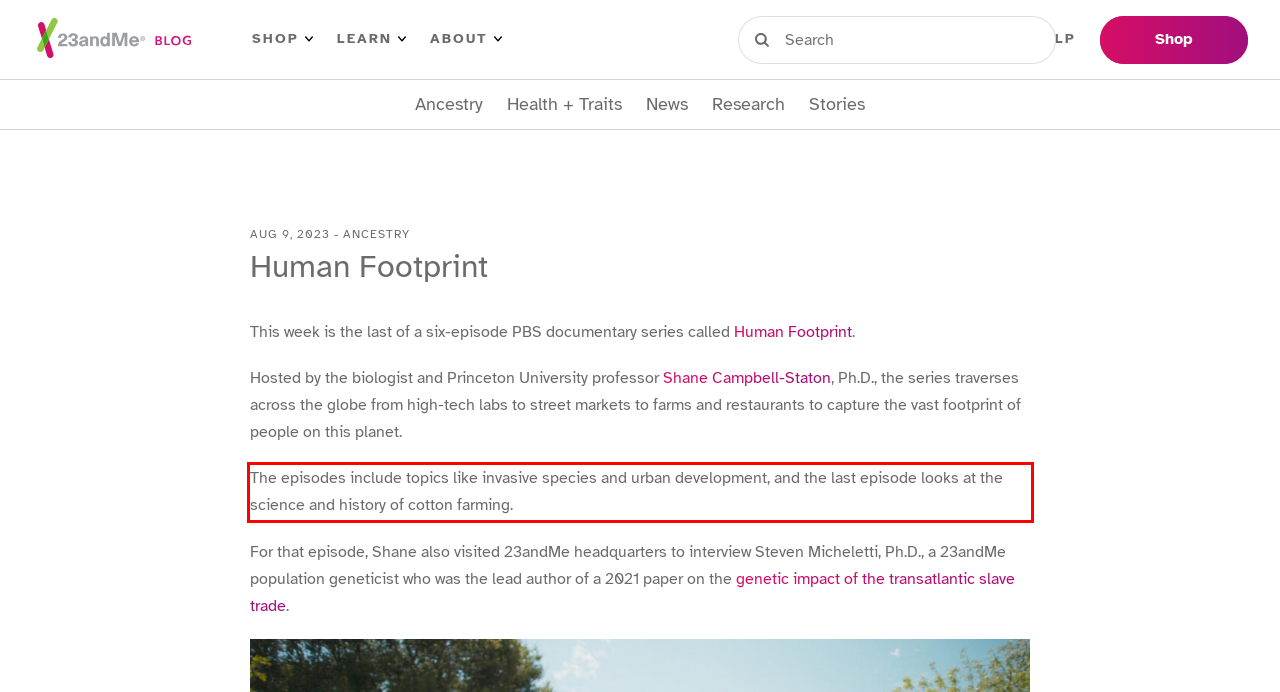Perform OCR on the text inside the red-bordered box in the provided screenshot and output the content.

The episodes include topics like invasive species and urban development, and the last episode looks at the science and history of cotton farming.